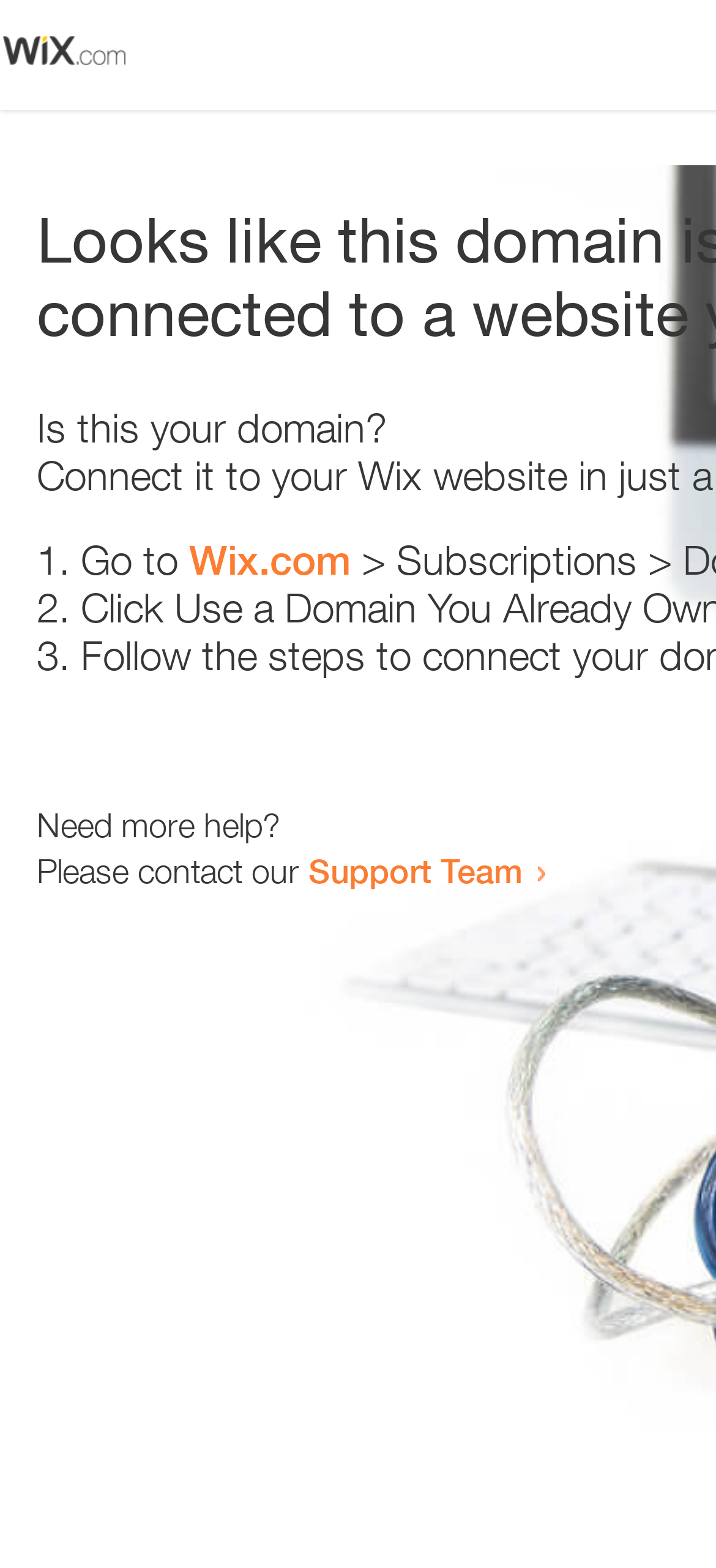Use a single word or phrase to answer the question: How many list markers are there?

3